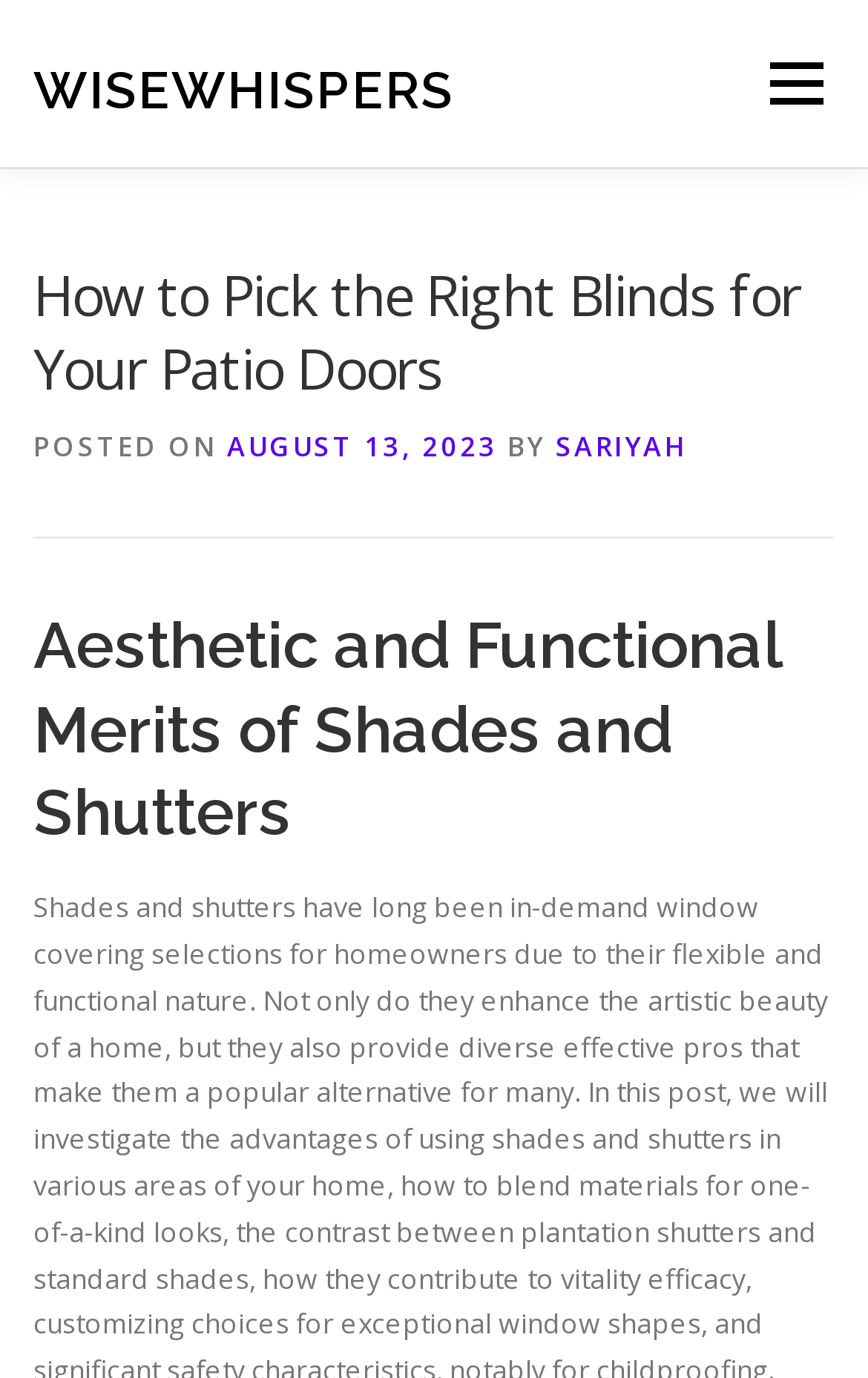Given the element description: "Privacy Policy", predict the bounding box coordinates of this UI element. The coordinates must be four float numbers between 0 and 1, given as [left, top, right, bottom].

[0.003, 0.069, 0.374, 0.139]